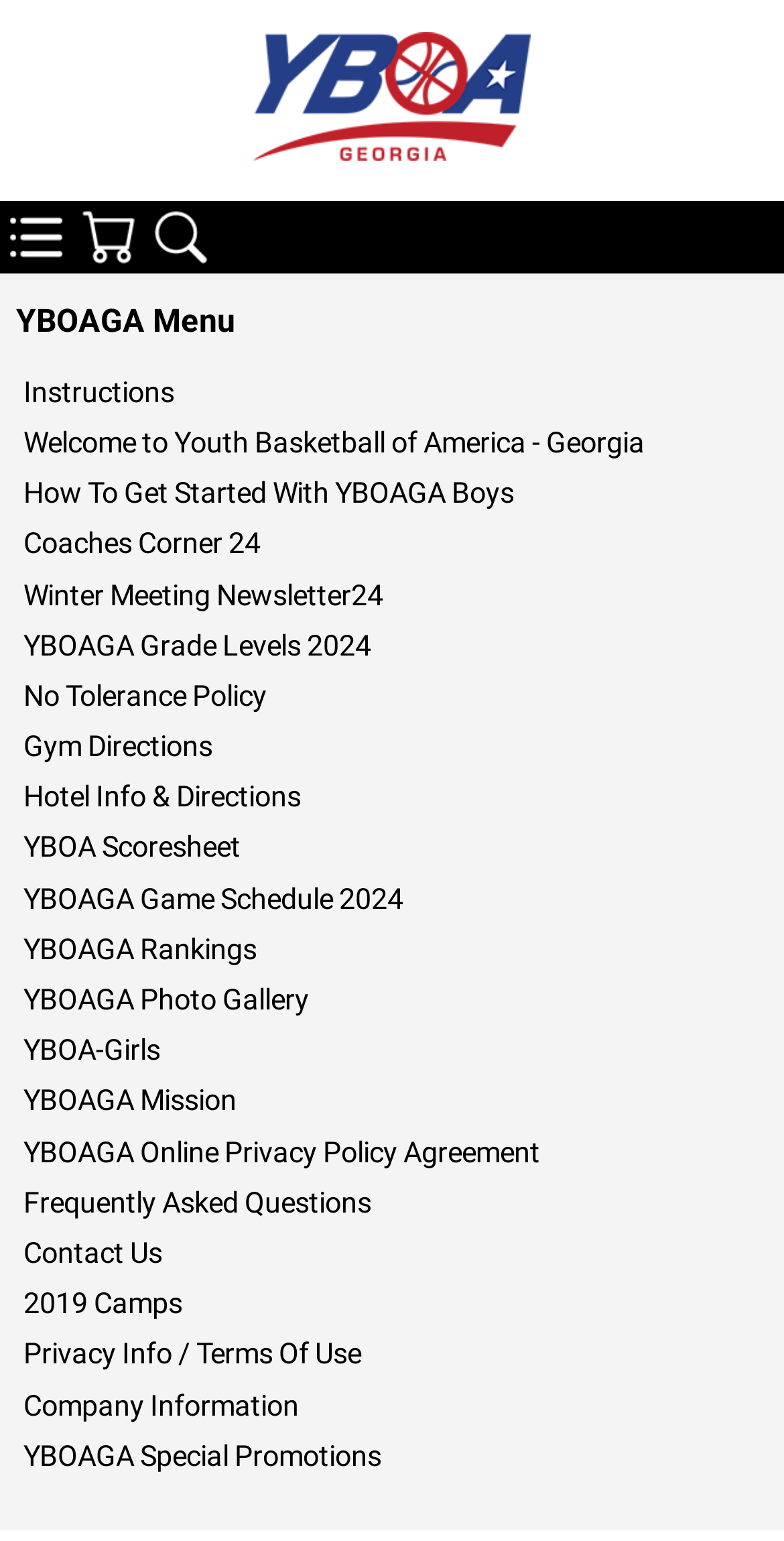What is the title or heading displayed on the webpage?

Schedule YBOA - DACULA OPEN 2011